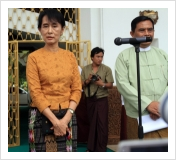Please answer the following question using a single word or phrase: 
What is the setting of the event?

Formal event